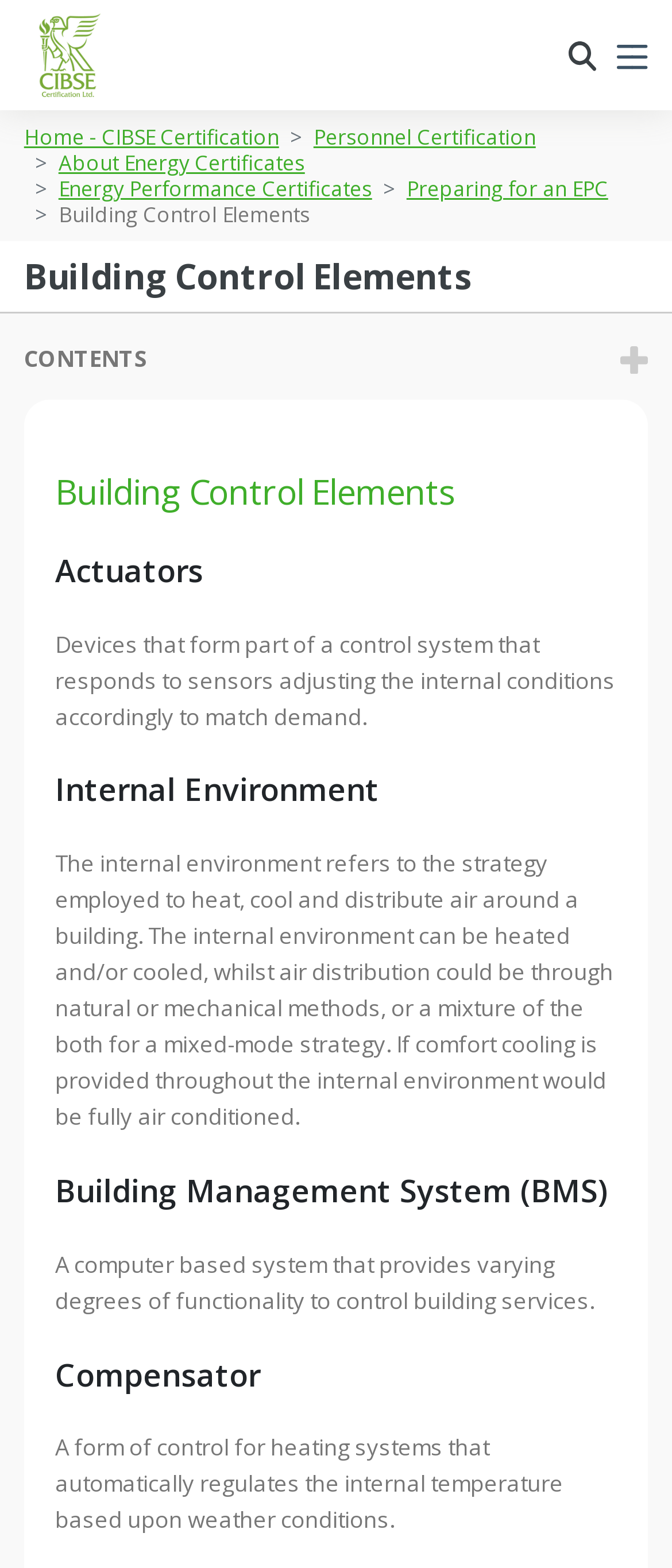Find the bounding box coordinates of the clickable element required to execute the following instruction: "call 08 9313 2871". Provide the coordinates as four float numbers between 0 and 1, i.e., [left, top, right, bottom].

None